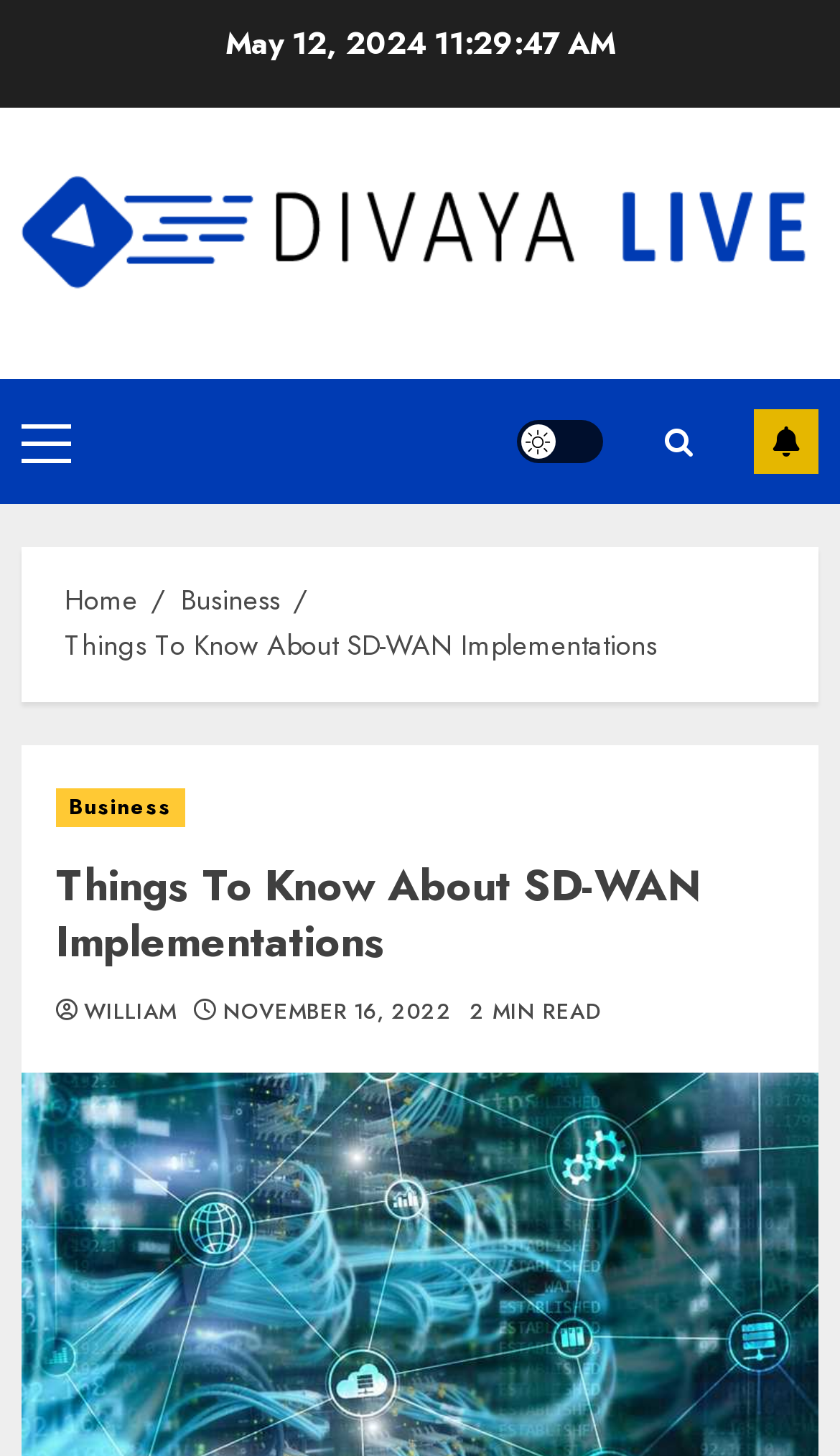Answer the question below using just one word or a short phrase: 
How long does it take to read the current article?

2 MIN